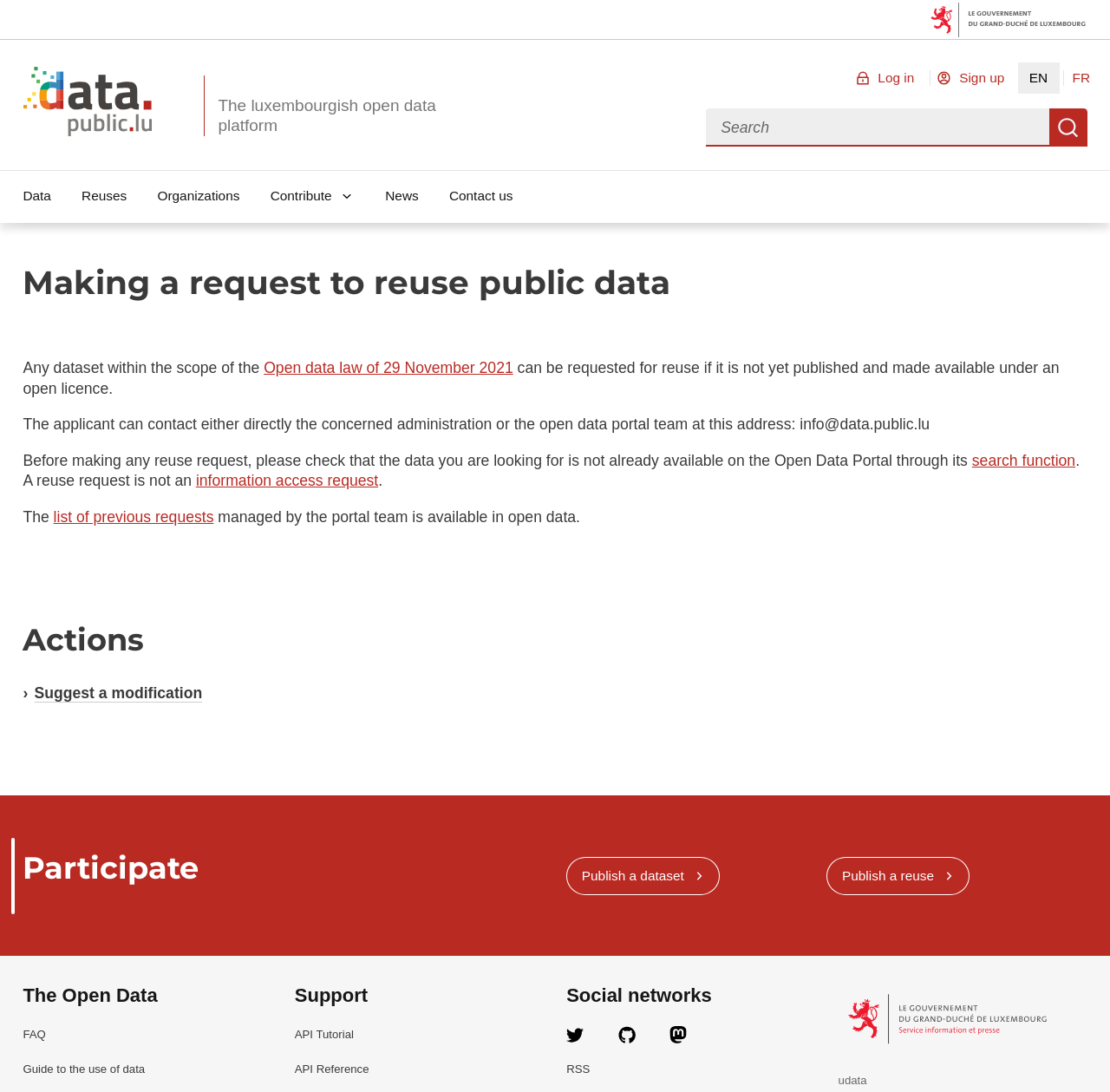Answer the following query concisely with a single word or phrase:
What is the name of the law related to open data?

Open data law of 29 November 2021